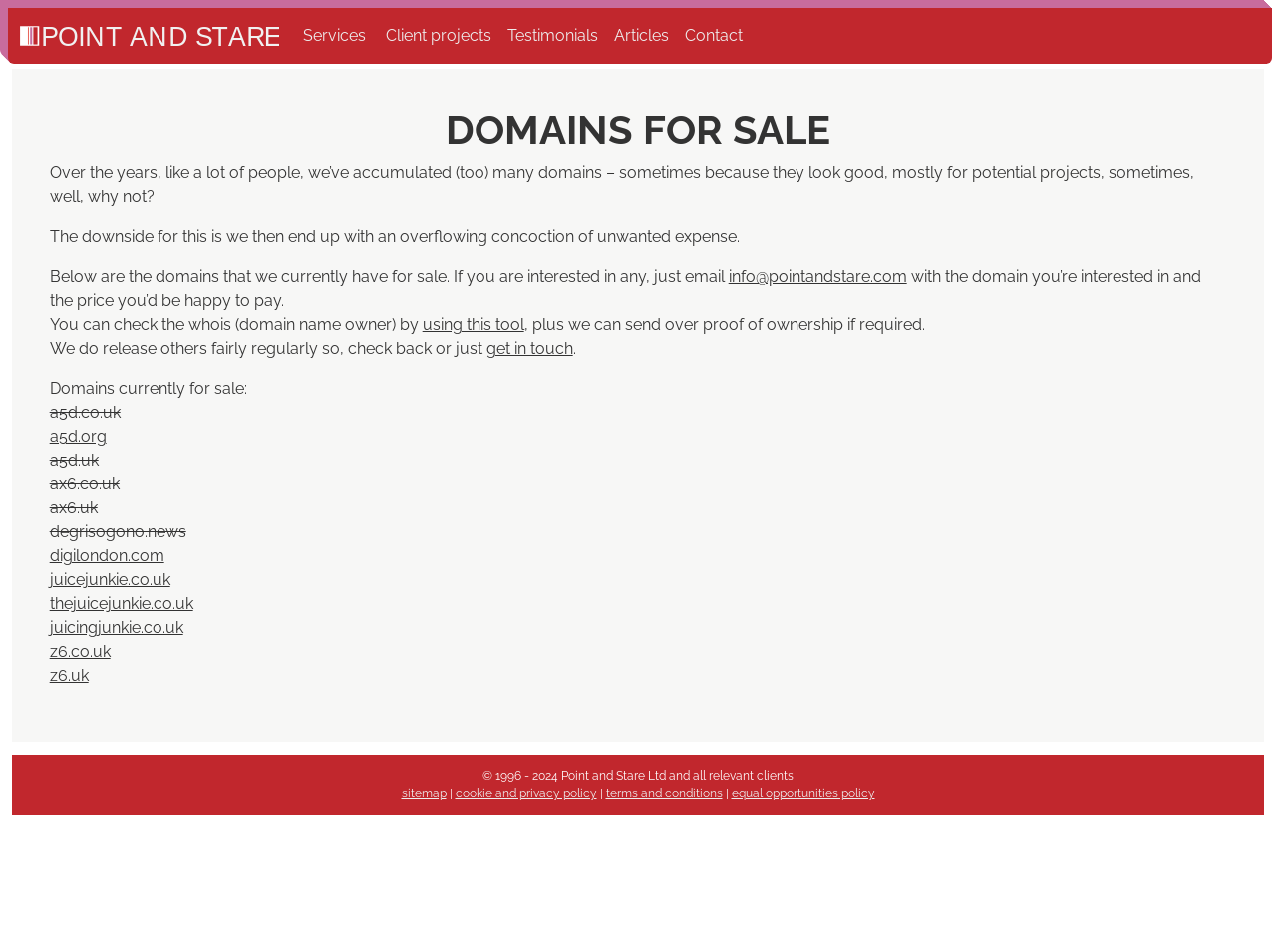Deliver a detailed narrative of the webpage's visual and textual elements.

The webpage is about domains for sale by Point and Stare. At the top, there is a logo and a navigation menu with links to "Services", "Client projects", "Testimonials", "Articles", and "Contact". Below the navigation menu, there is a main section with a heading "DOMAINS FOR SALE" and a brief introduction explaining that the company has accumulated many domains over the years and is now selling them.

The introduction is followed by a paragraph explaining the process of purchasing a domain, which involves emailing the company with the domain name and the desired price. There is also a link to the company's email address. Additionally, there is information on how to check the domain ownership and a note that proof of ownership can be provided upon request.

The main section also lists the domains currently for sale, with each domain listed as a link. There are around 10 domains listed, including "a5d.co.uk", "ax6.co.uk", and "degrisogono.news". 

At the bottom of the page, there is a footer section with copyright information, a link to the sitemap, and links to the cookie and privacy policy, terms and conditions, and equal opportunities policy.